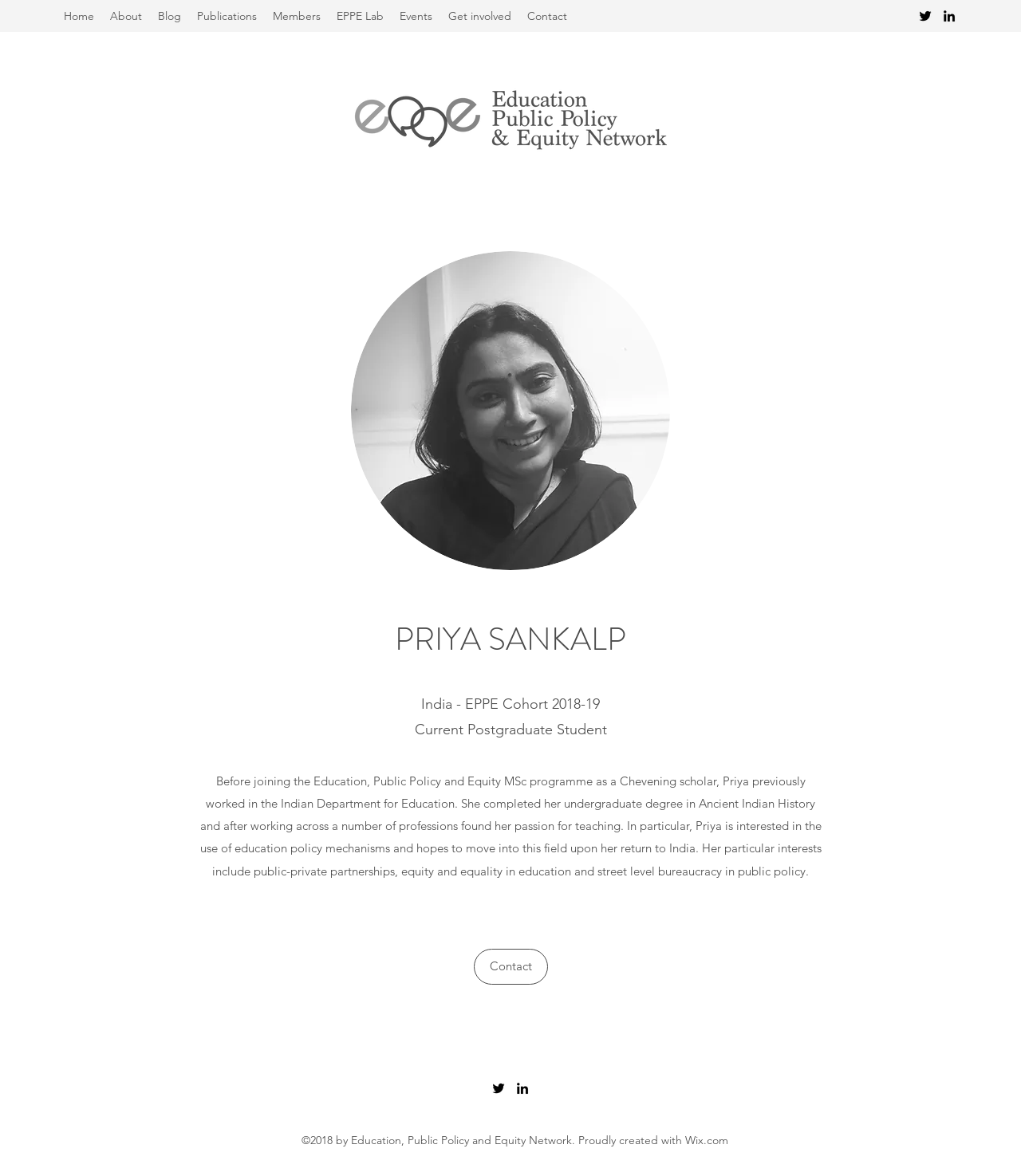What is the name of the programme Priya is studying?
Craft a detailed and extensive response to the question.

I found this answer by reading the text in the main section of the webpage, which mentions that Priya is studying the Education, Public Policy and Equity MSc programme.